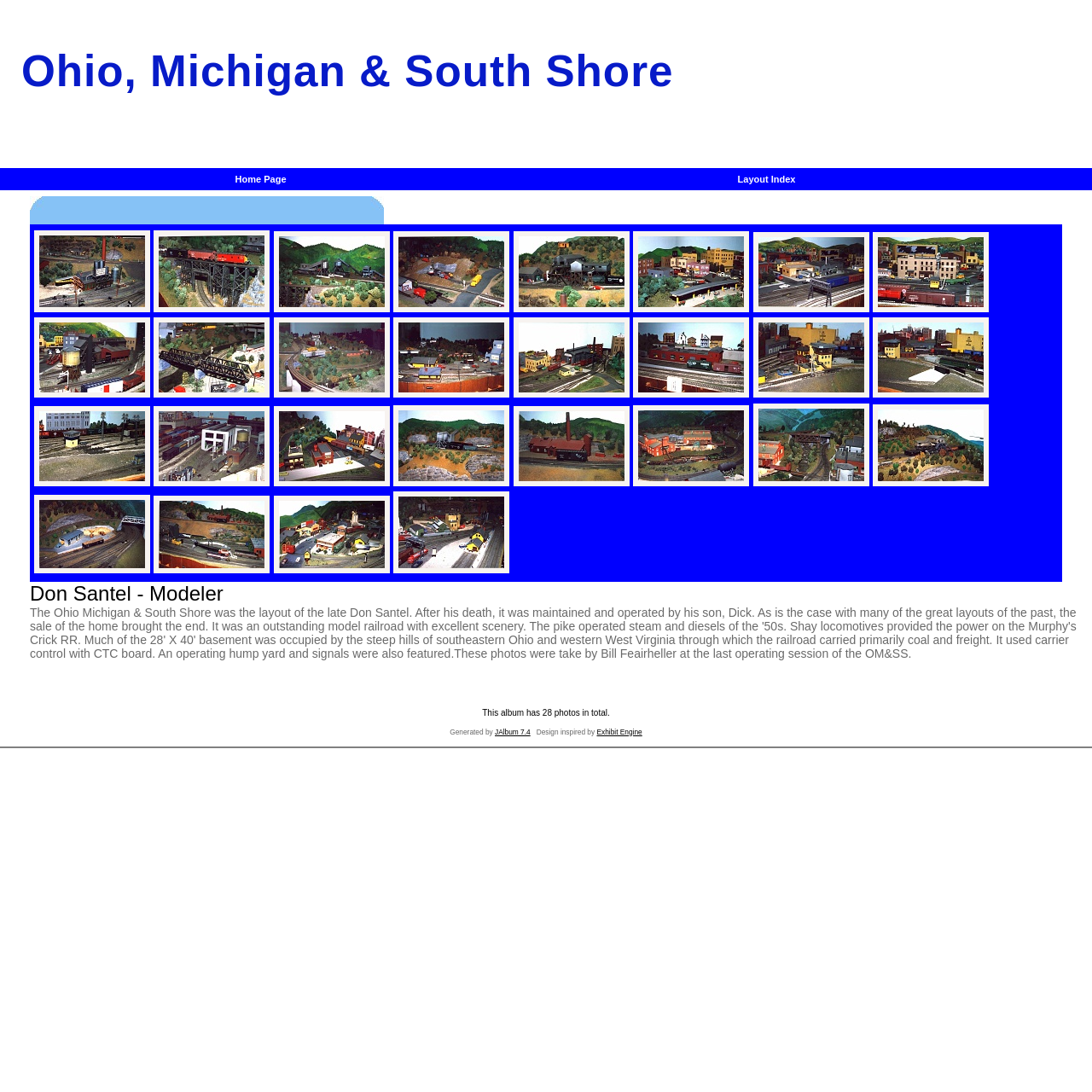Using the information shown in the image, answer the question with as much detail as possible: What is the purpose of the table?

The table appears to be displaying a list of links with the prefix 'Santel', suggesting that its purpose is to provide access to these links.